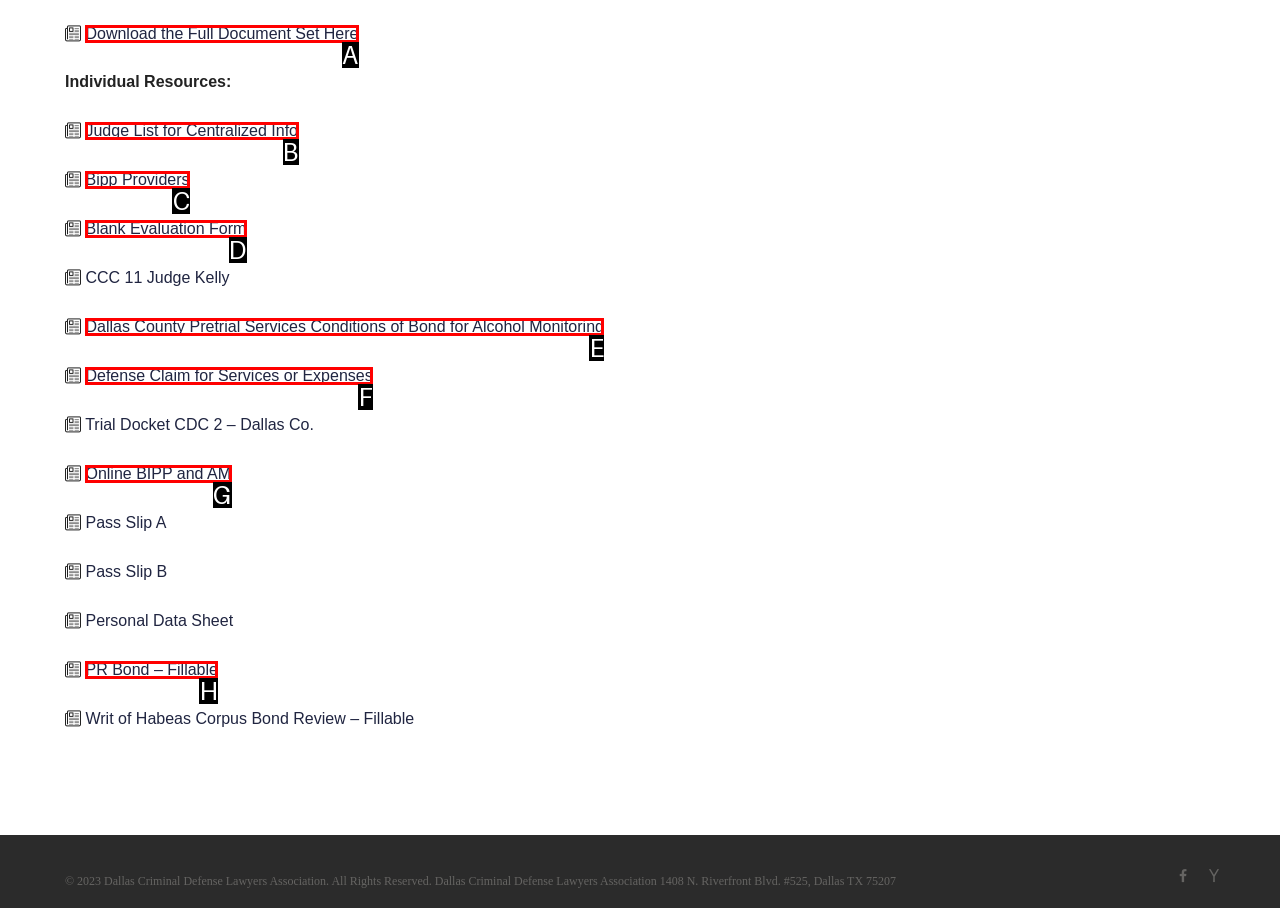Determine which UI element matches this description: GeneratePress
Reply with the appropriate option's letter.

None